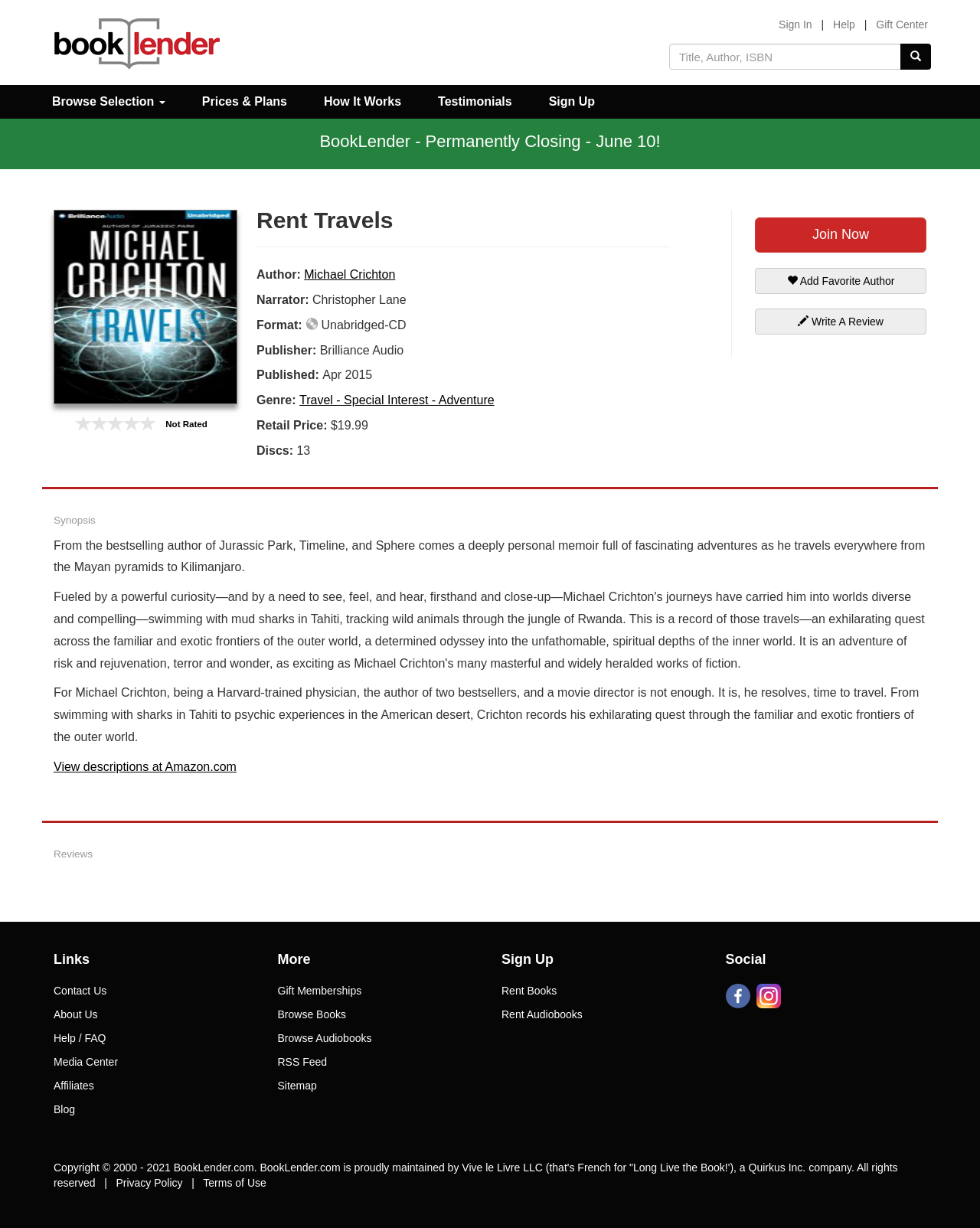Identify the bounding box coordinates of the region I need to click to complete this instruction: "Join now".

[0.77, 0.177, 0.945, 0.206]